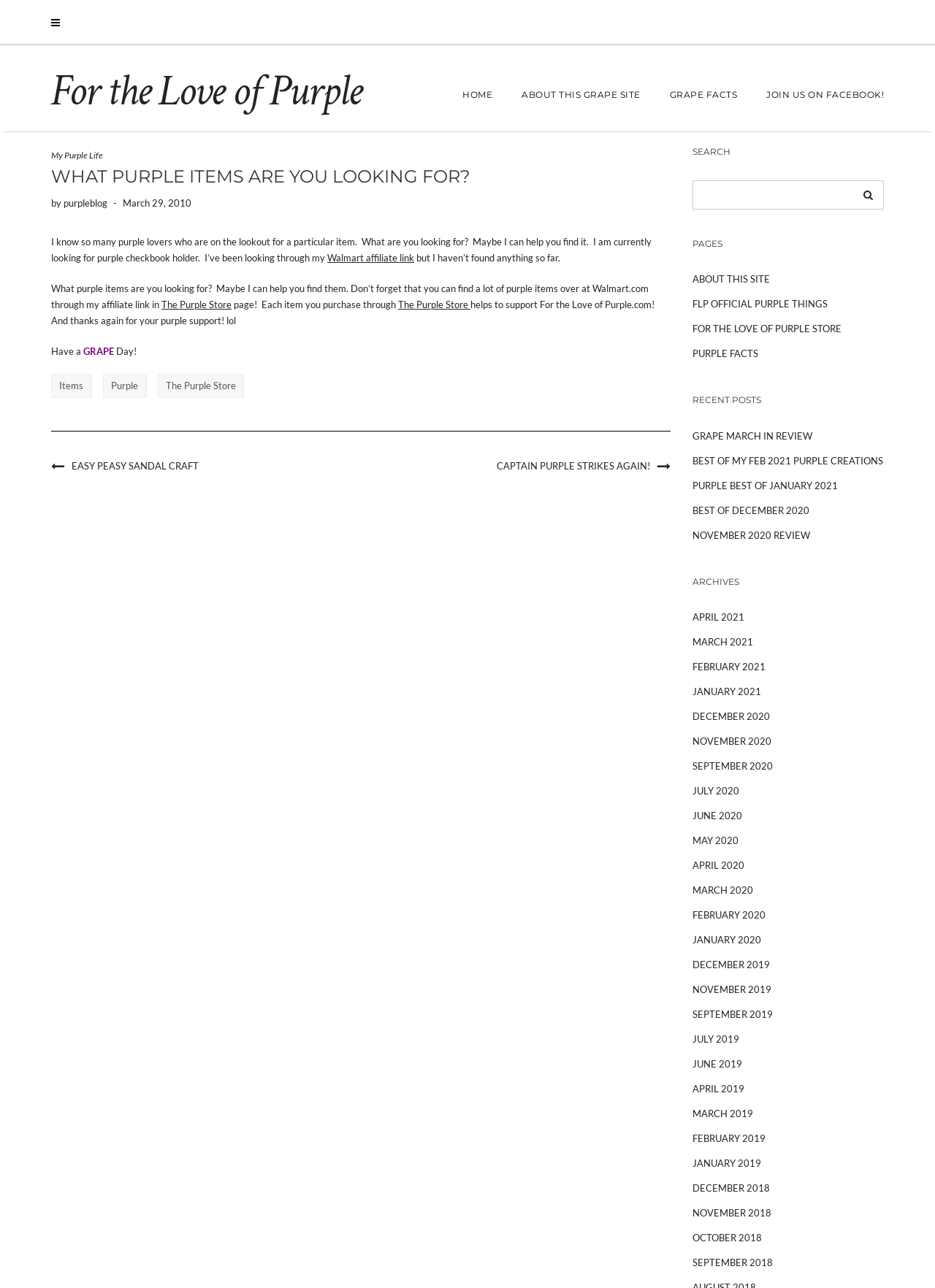Please identify the bounding box coordinates of the element I need to click to follow this instruction: "Read about grape facts".

[0.7, 0.06, 0.804, 0.088]